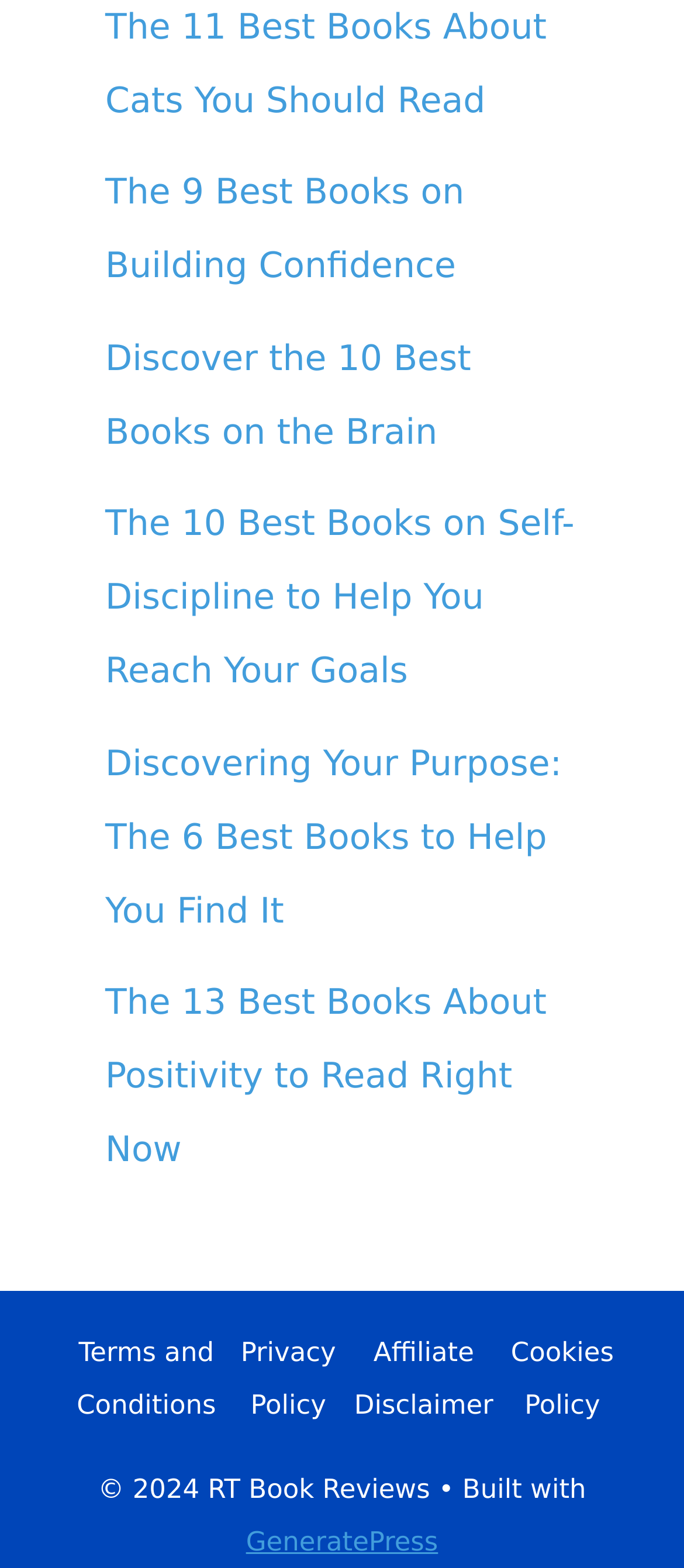Please determine the bounding box coordinates of the element's region to click for the following instruction: "Read about the best books on building confidence".

[0.154, 0.109, 0.679, 0.183]